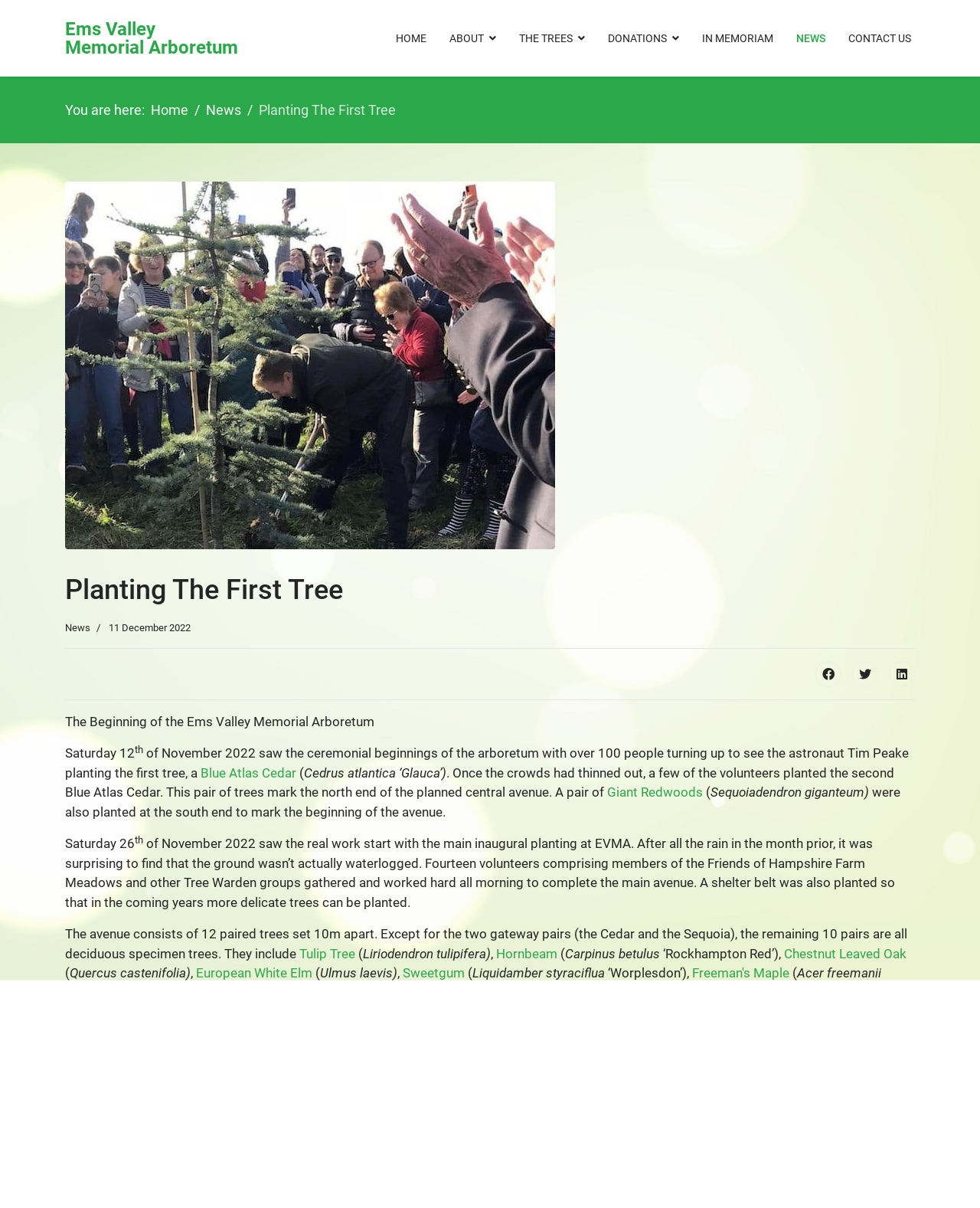How many volunteers participated in the main inaugural planting?
Look at the webpage screenshot and answer the question with a detailed explanation.

I found the answer by reading the text on the webpage, specifically the sentence 'Fourteen volunteers comprising members of the Friends of Hampshire Farm Meadows and other Tree Warden groups gathered and worked hard all morning to complete the main avenue...'.